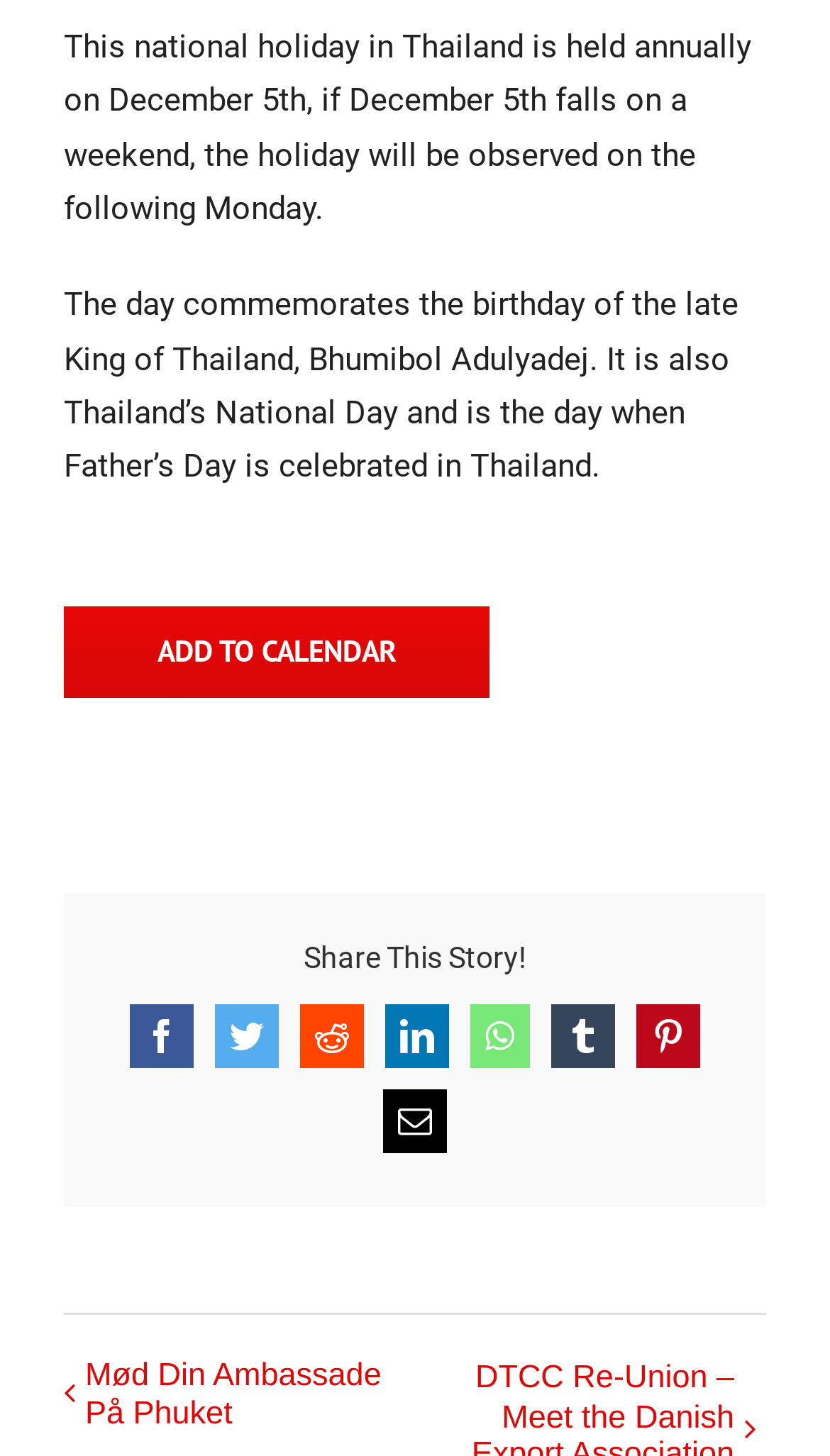What is the purpose of the 'ADD TO CALENDAR' button?
Please describe in detail the information shown in the image to answer the question.

The answer can be inferred from the text of the button element, which suggests that it allows users to add the event to their calendar.